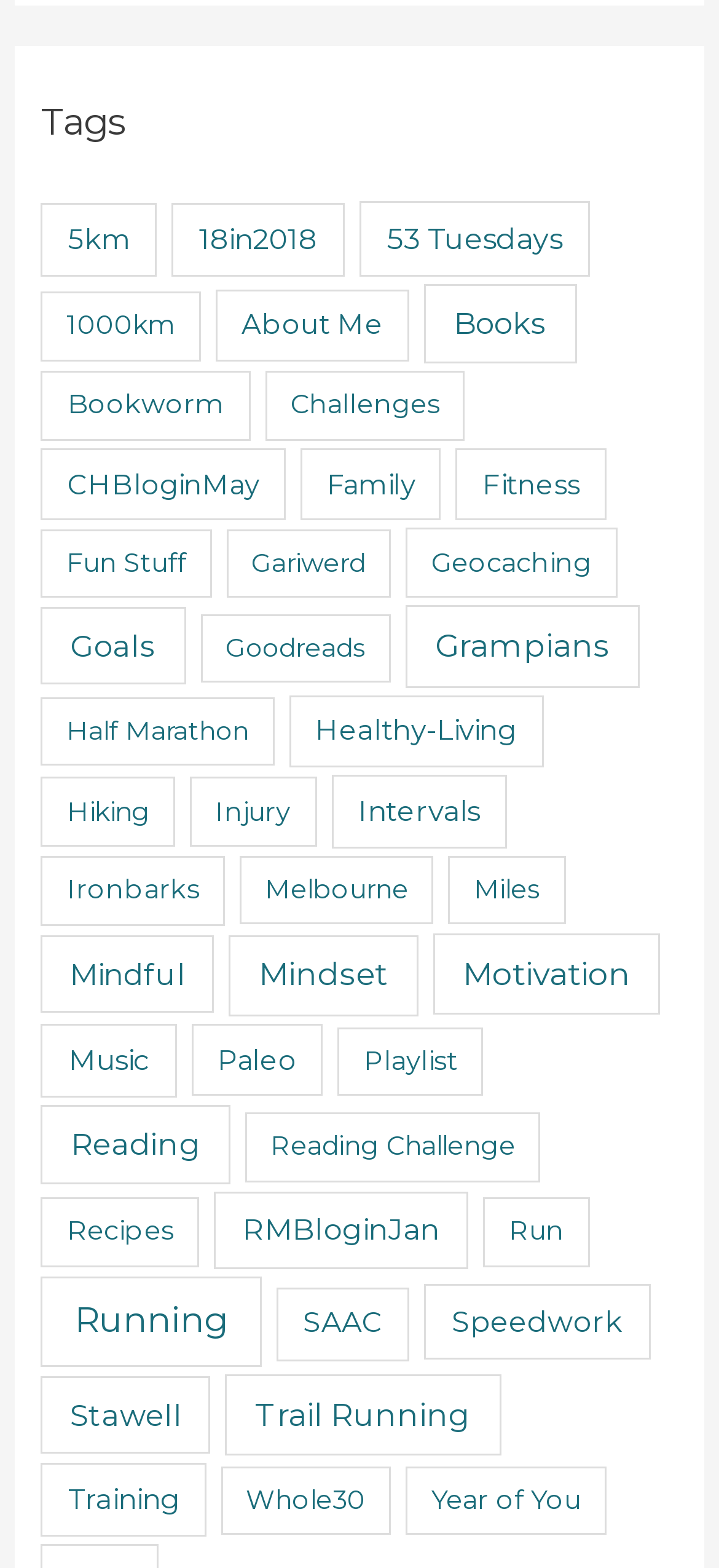Find the bounding box coordinates for the element that must be clicked to complete the instruction: "Sort posts by oldest to newest". The coordinates should be four float numbers between 0 and 1, indicated as [left, top, right, bottom].

None